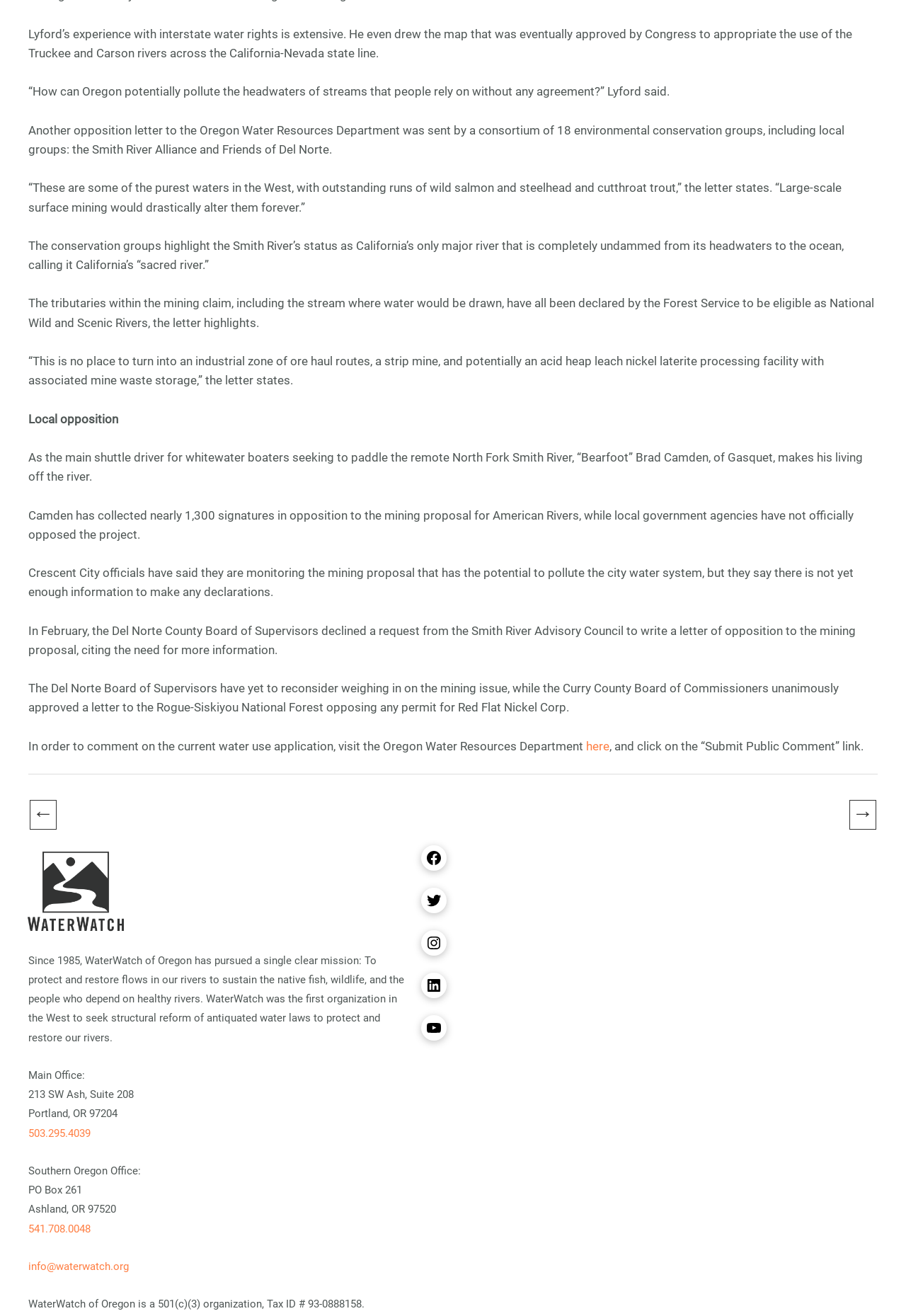What is the main topic of the webpage?
From the details in the image, provide a complete and detailed answer to the question.

Based on the content of the webpage, it appears to be discussing water conservation and the potential impact of mining on the Smith River. The webpage mentions the opposition to the mining proposal and the efforts of environmental groups to protect the river.